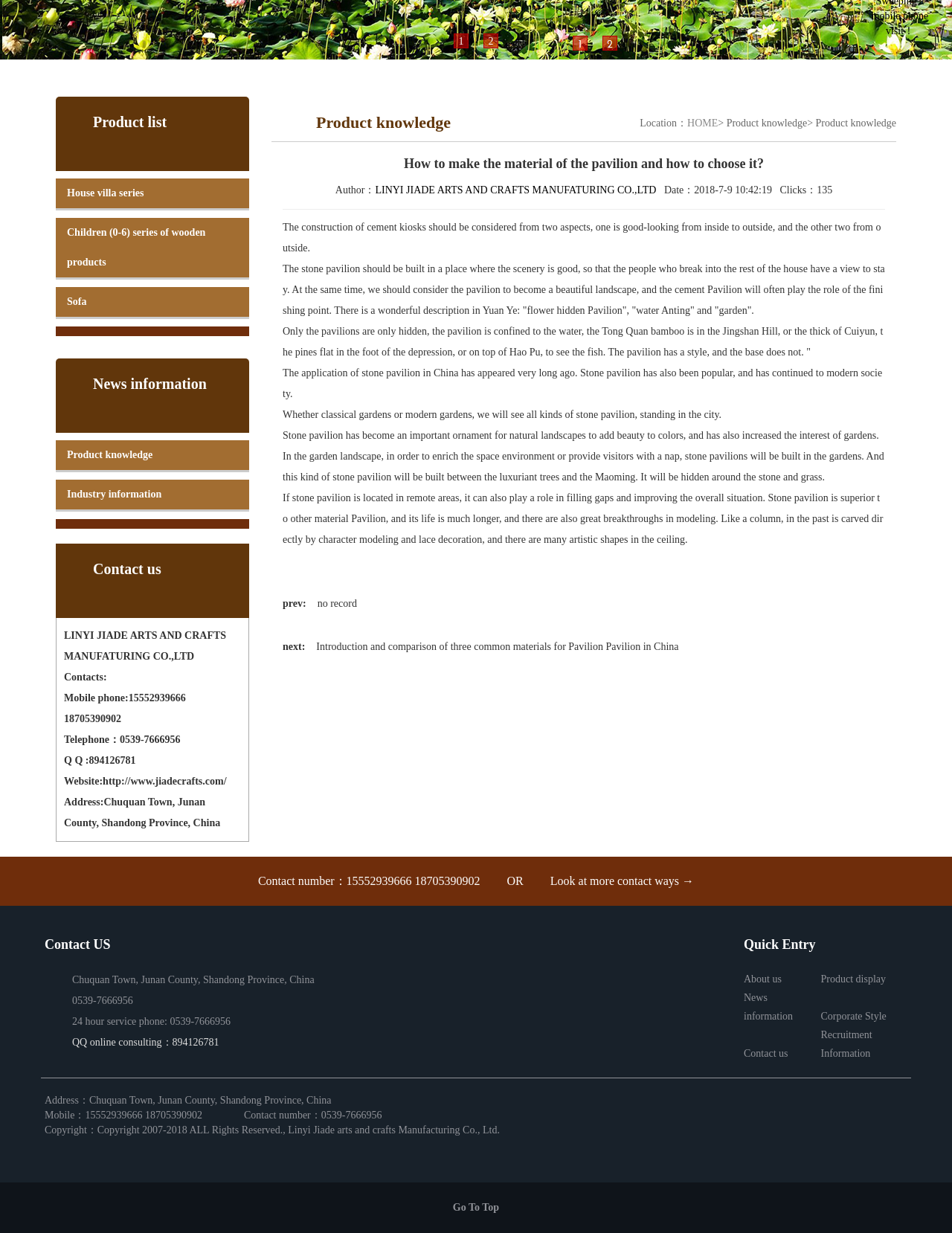Locate the bounding box of the UI element defined by this description: "HOME". The coordinates should be given as four float numbers between 0 and 1, formatted as [left, top, right, bottom].

[0.722, 0.095, 0.754, 0.104]